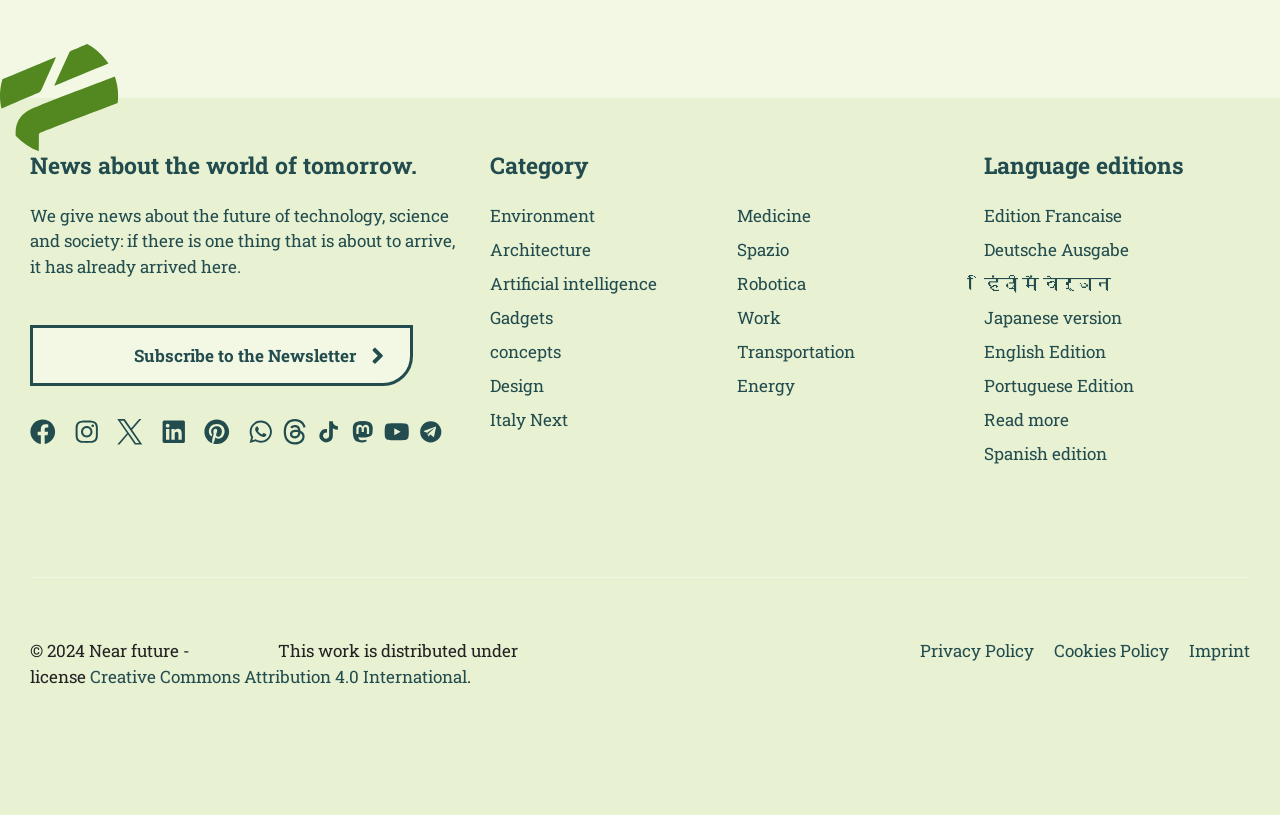Please predict the bounding box coordinates of the element's region where a click is necessary to complete the following instruction: "Click on the 'Future students' link". The coordinates should be represented by four float numbers between 0 and 1, i.e., [left, top, right, bottom].

None